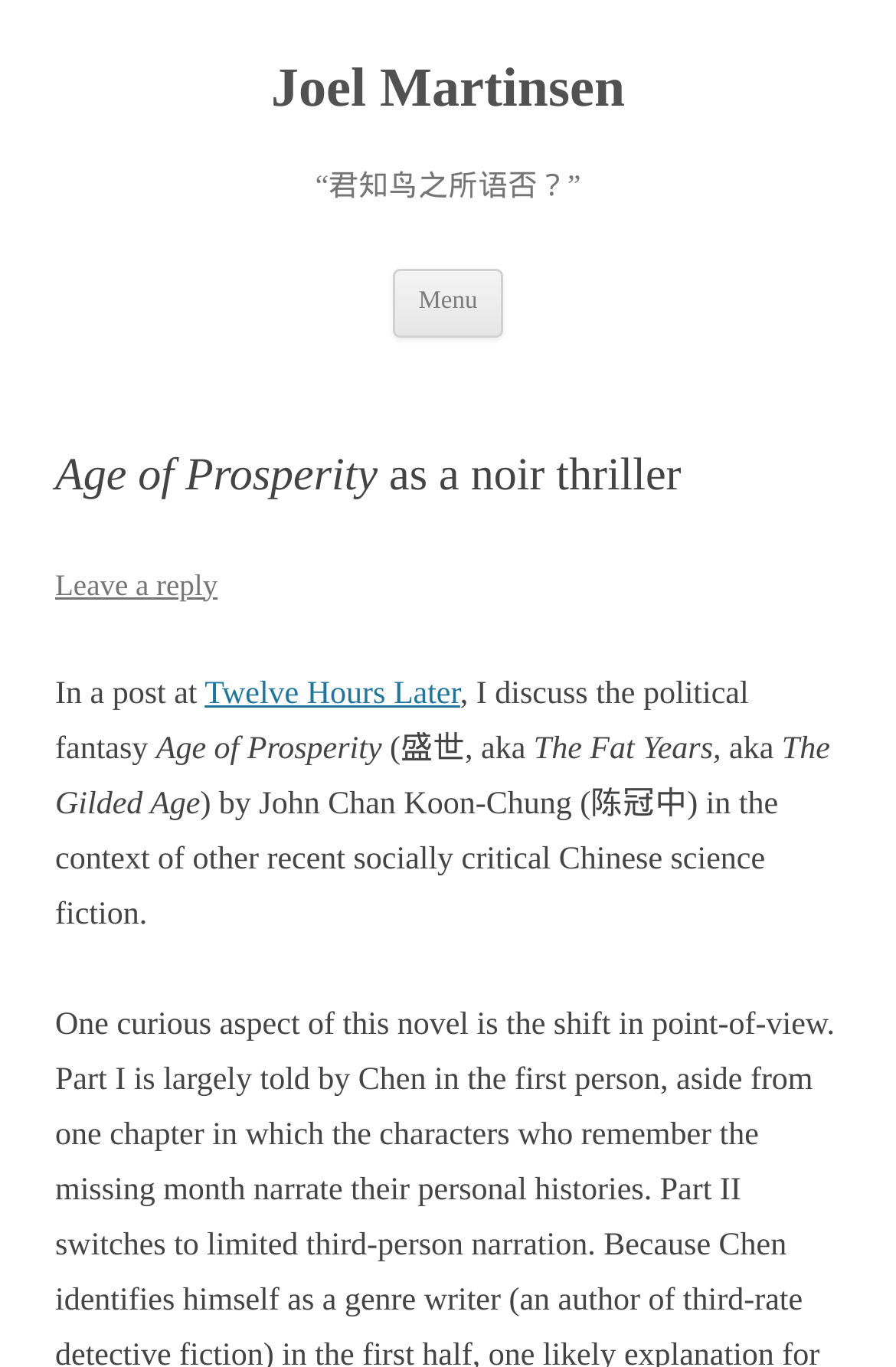What is the link to the previous article?
Answer the question in as much detail as possible.

The link to the previous article can be found in the link element, which contains the text 'Twelve Hours Later'. This is mentioned in the context of a previous post by the author.